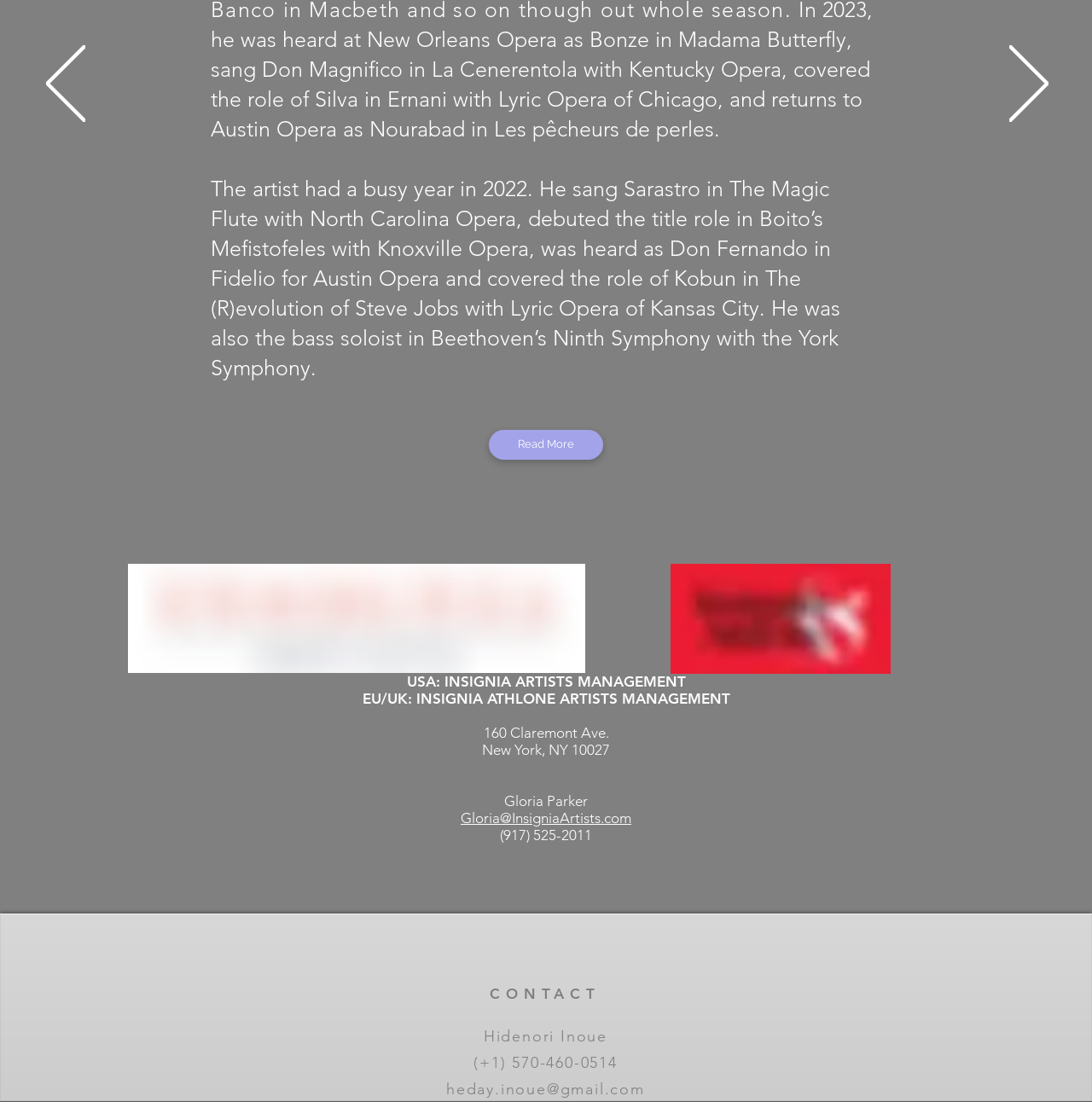Please determine the bounding box coordinates for the UI element described as: "aria-label="Facebookの社会的なアイコン"".

[0.542, 0.844, 0.579, 0.88]